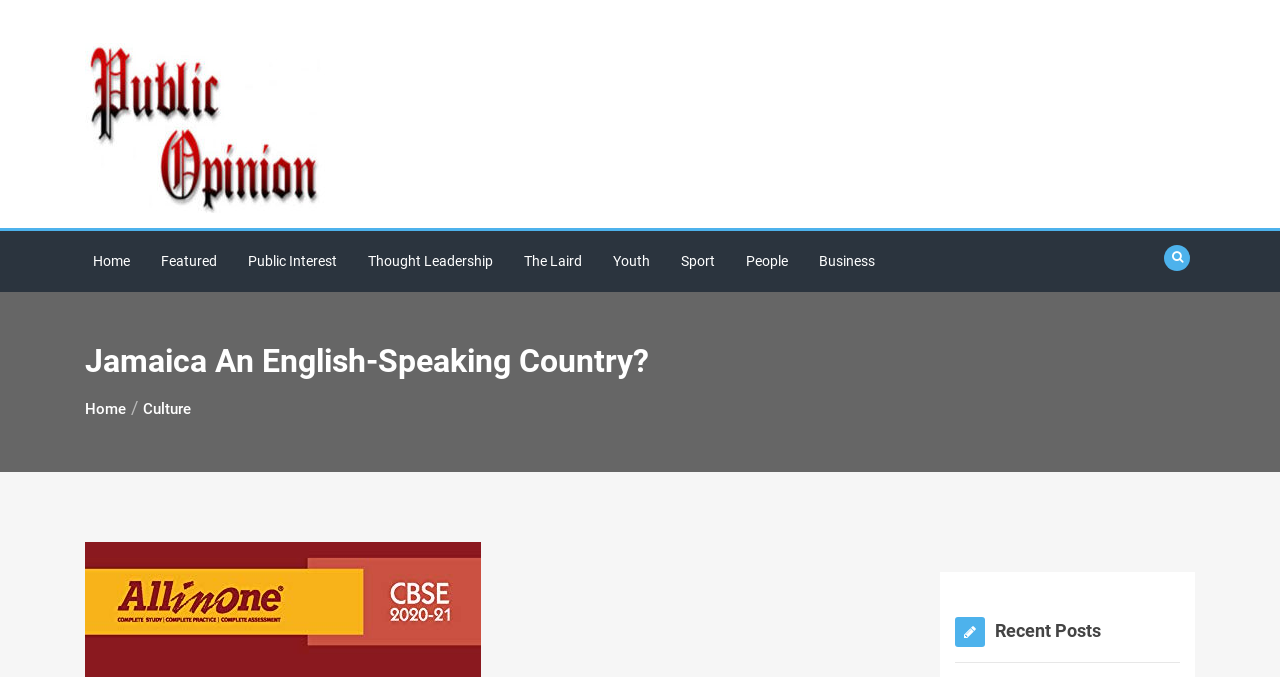Find and specify the bounding box coordinates that correspond to the clickable region for the instruction: "read recent posts".

[0.746, 0.912, 0.922, 0.98]